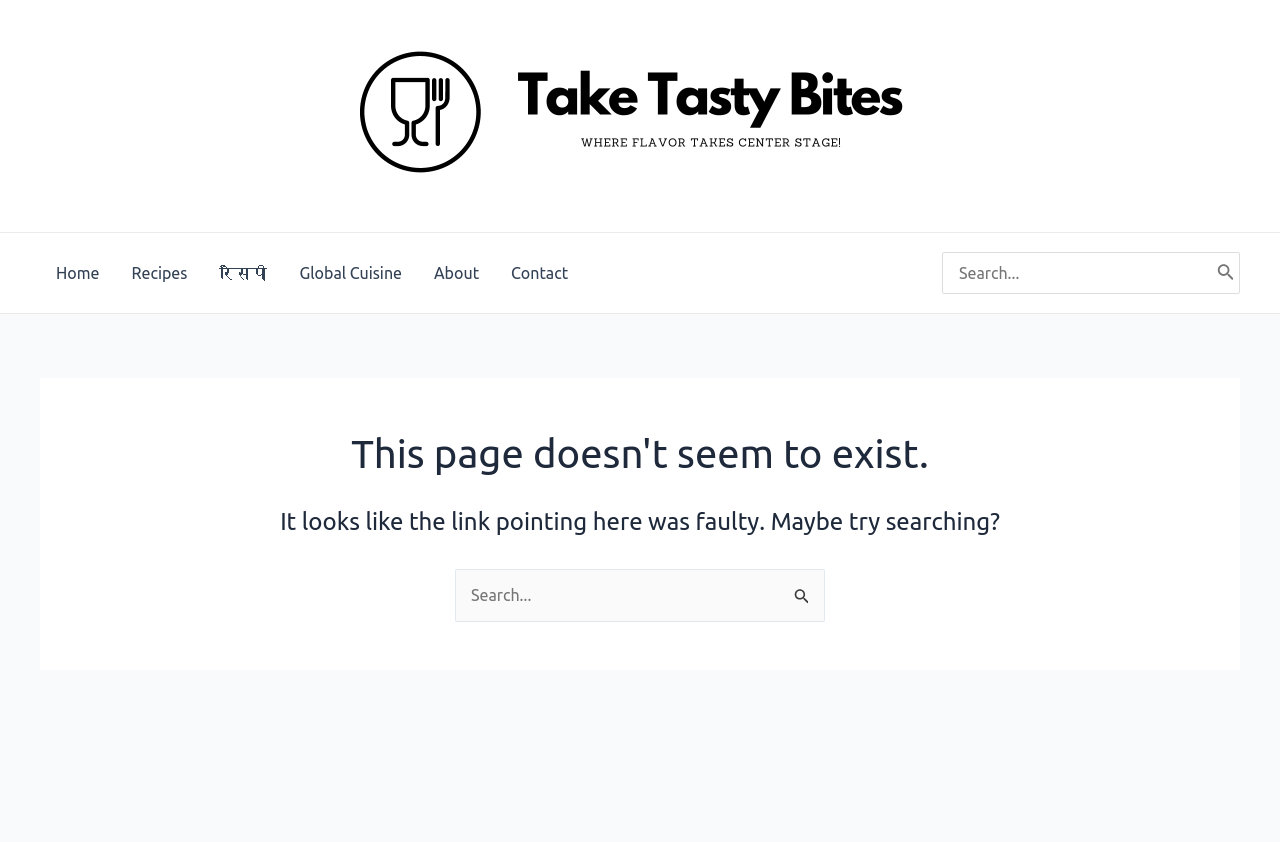Please indicate the bounding box coordinates for the clickable area to complete the following task: "Search for recipes". The coordinates should be specified as four float numbers between 0 and 1, i.e., [left, top, right, bottom].

[0.737, 0.3, 0.968, 0.348]